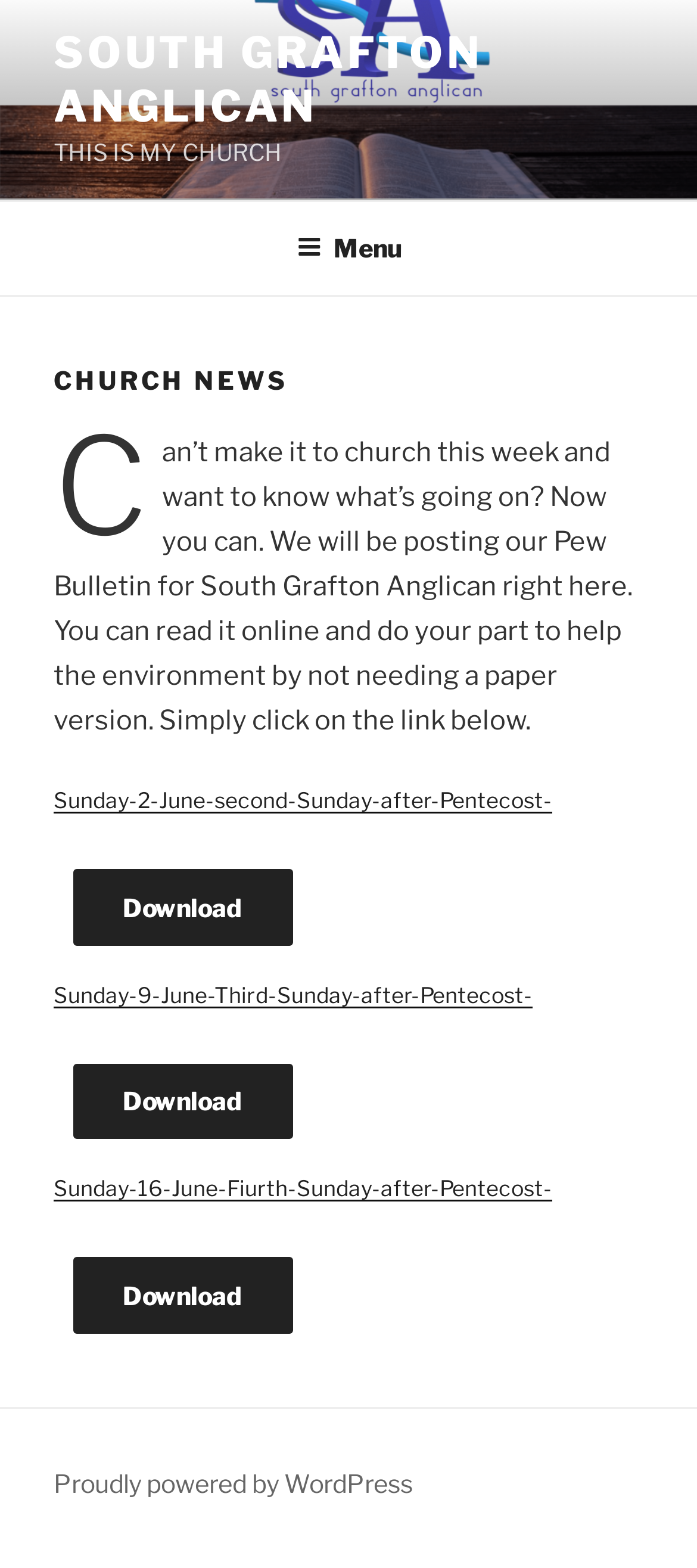Specify the bounding box coordinates of the area to click in order to execute this command: 'Click the post comment button'. The coordinates should consist of four float numbers ranging from 0 to 1, and should be formatted as [left, top, right, bottom].

None